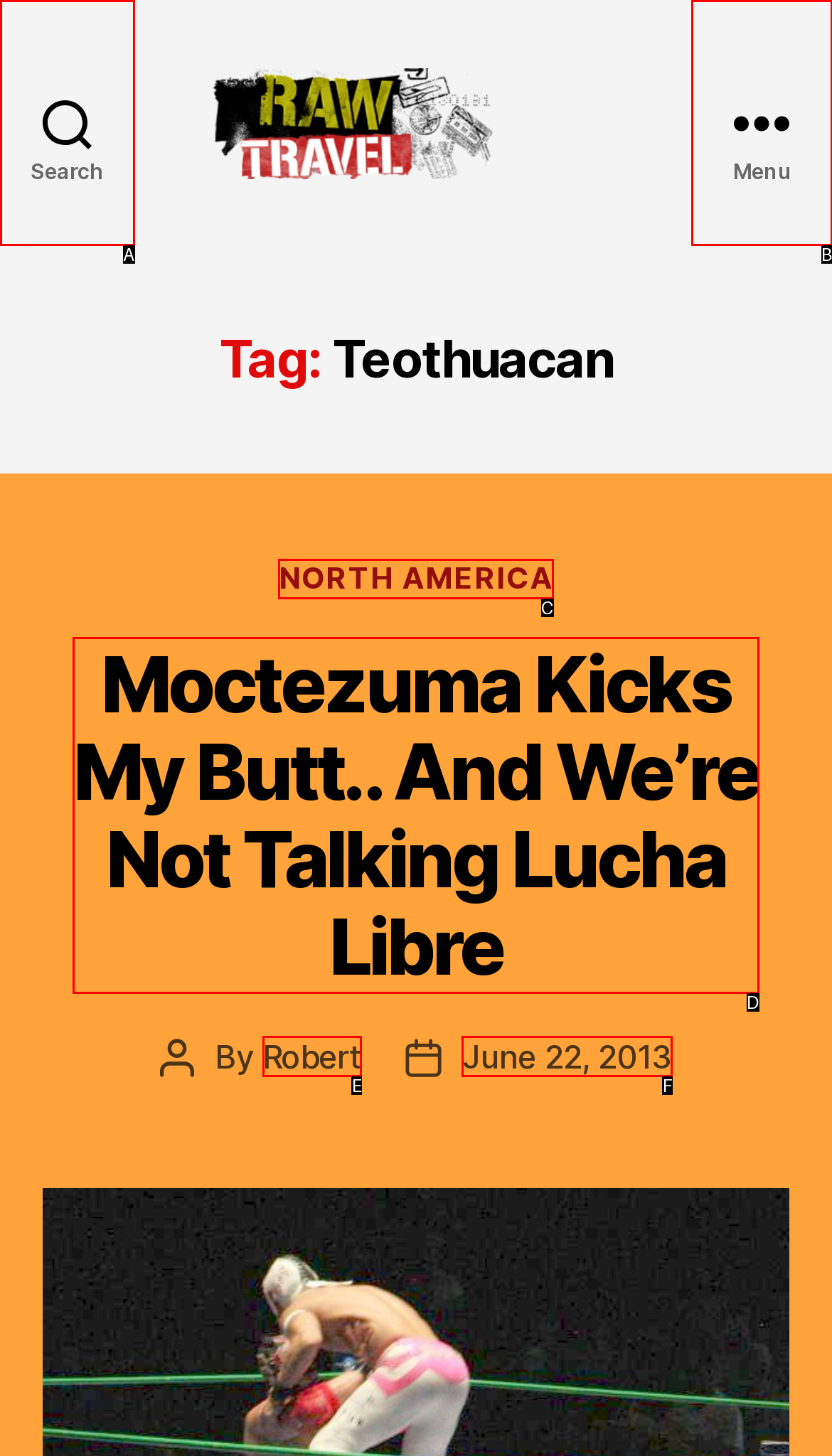Point out the option that best suits the description: June 22, 2013
Indicate your answer with the letter of the selected choice.

F